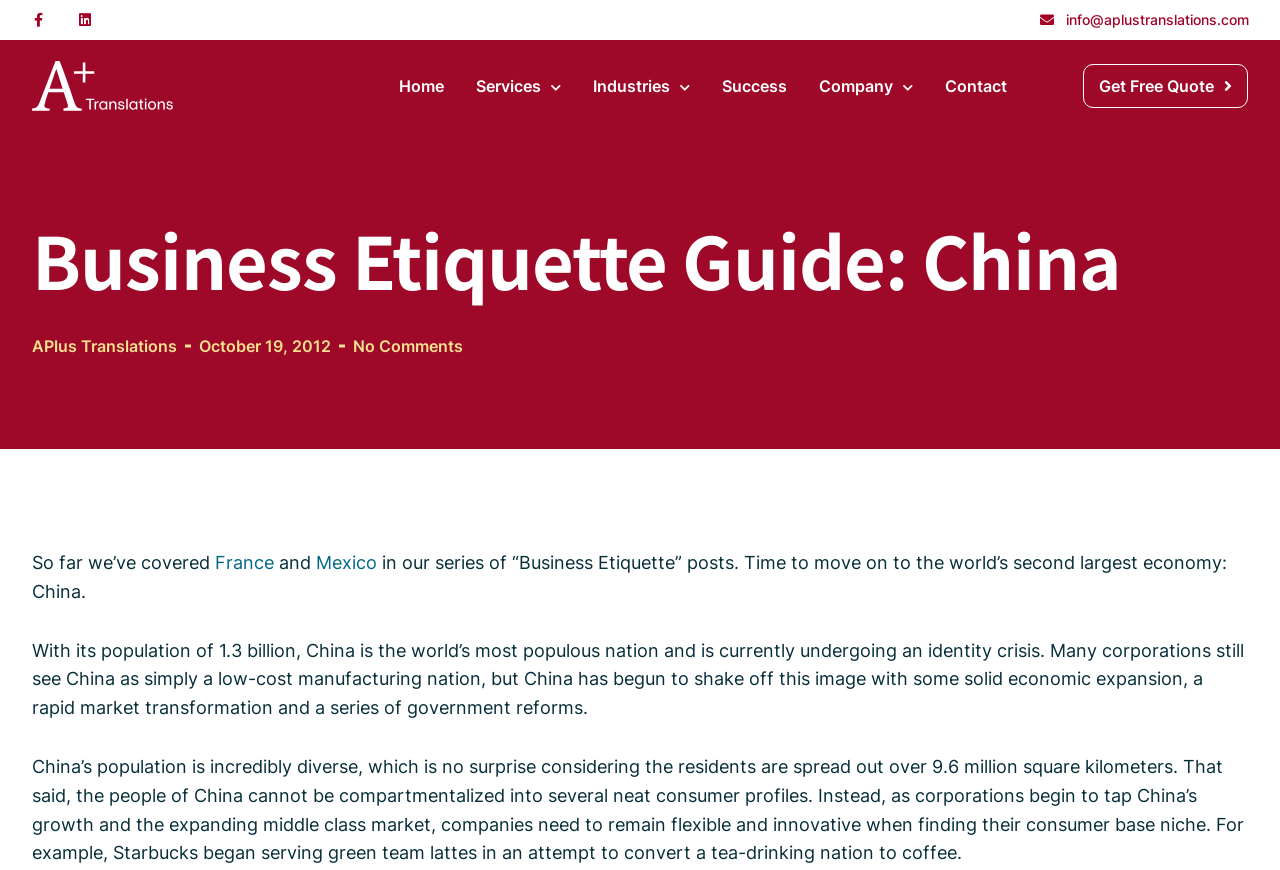Determine the bounding box coordinates for the area you should click to complete the following instruction: "Get a free quote".

[0.846, 0.074, 0.975, 0.124]